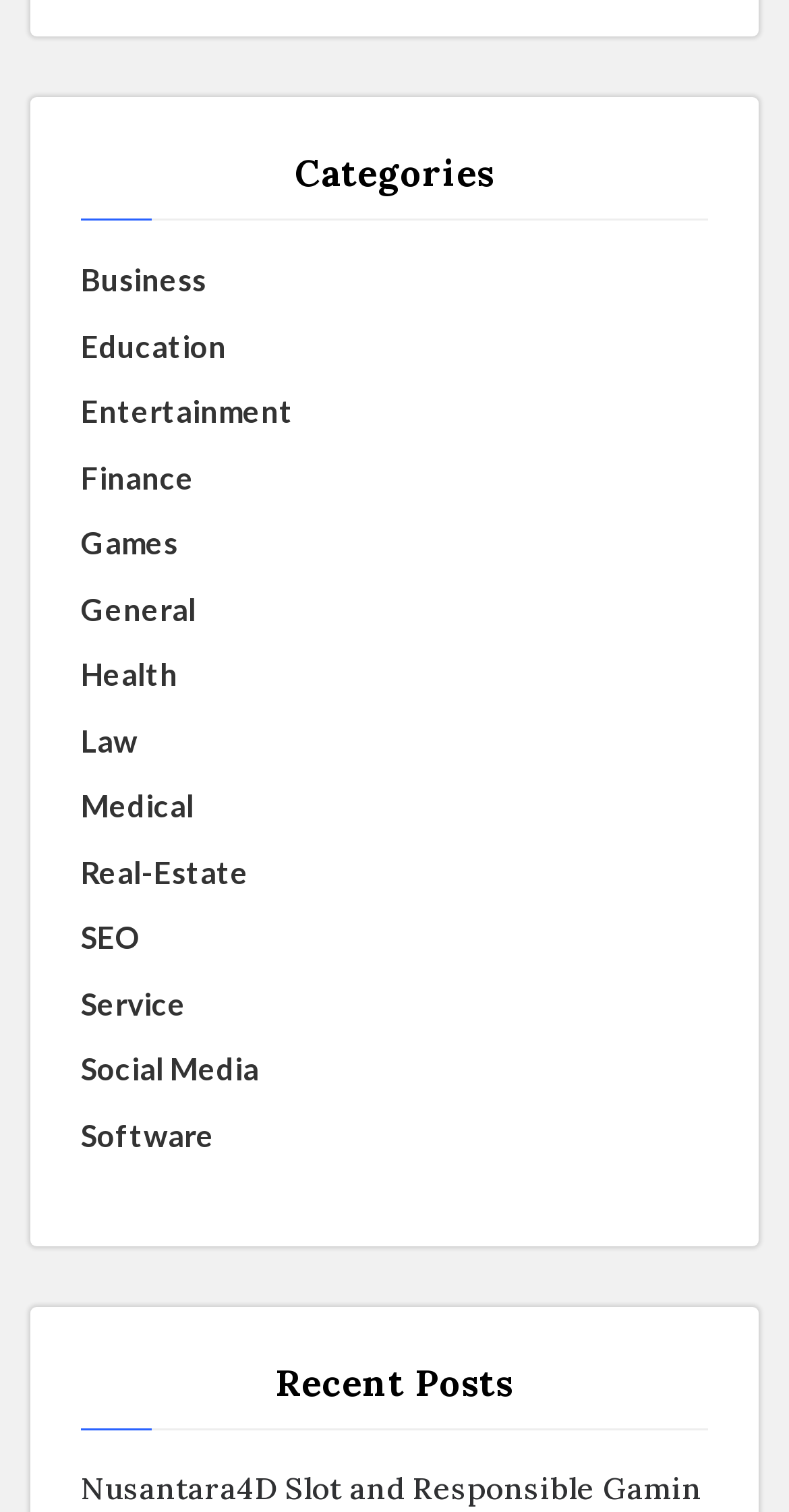Please locate the bounding box coordinates of the region I need to click to follow this instruction: "Browse Software".

[0.103, 0.736, 0.272, 0.766]